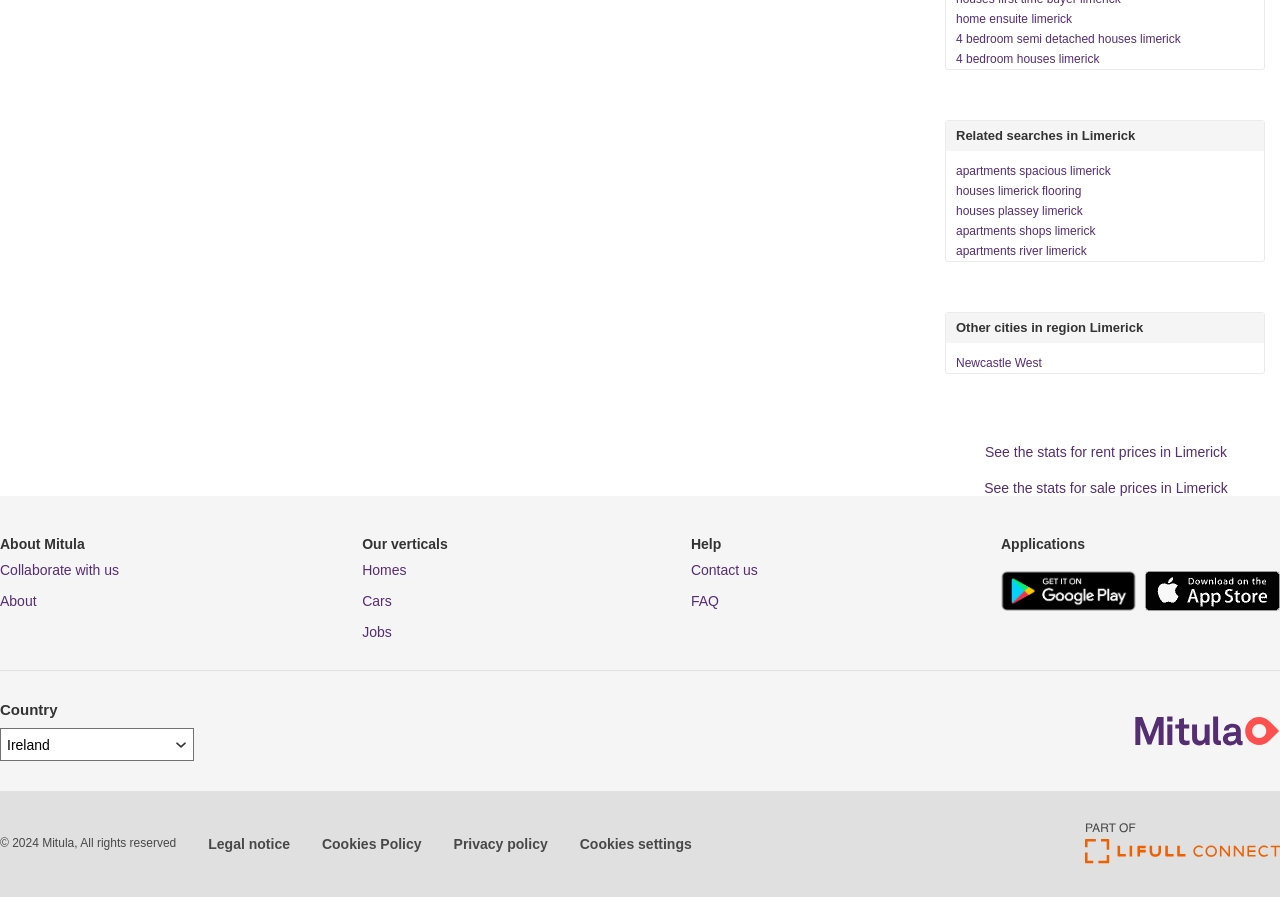Using the element description provided, determine the bounding box coordinates in the format (top-left x, top-left y, bottom-right x, bottom-right y). Ensure that all values are floating point numbers between 0 and 1. Element description: FAQ

[0.54, 0.661, 0.592, 0.679]